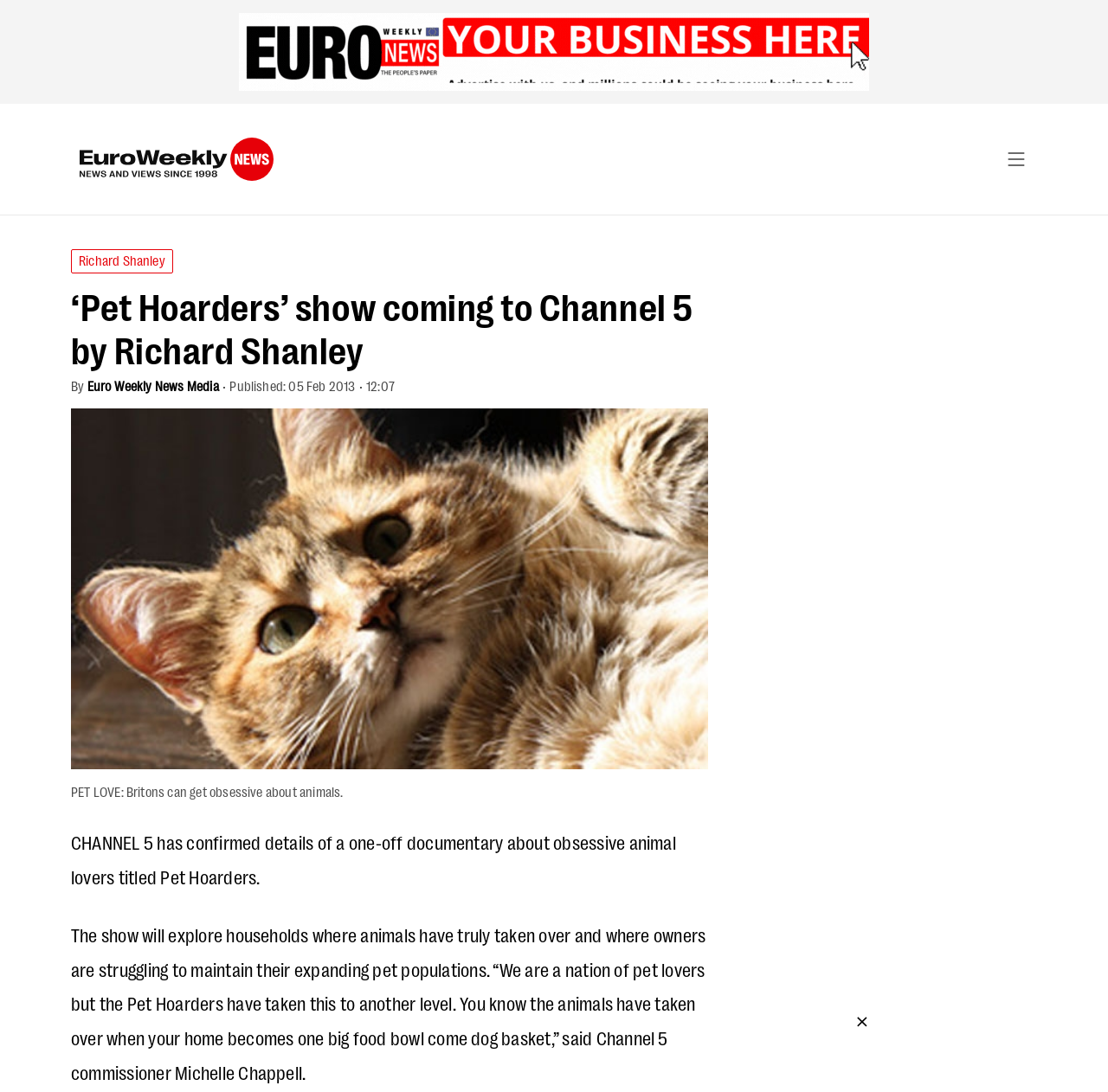What is the name of the person quoted in the article?
Using the screenshot, give a one-word or short phrase answer.

Michelle Chappell